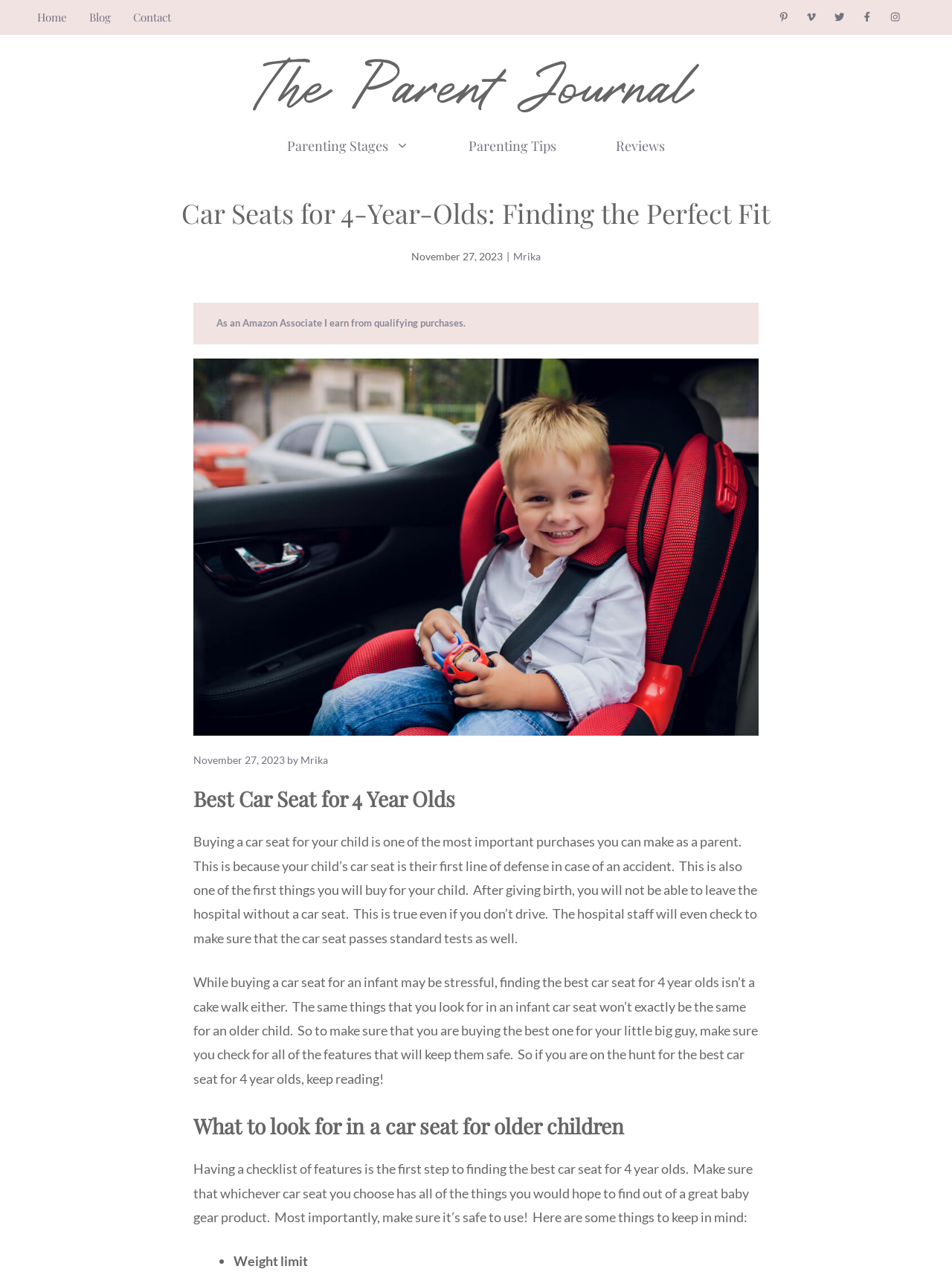Identify and extract the main heading from the webpage.

Car Seats for 4-Year-Olds: Finding the Perfect Fit